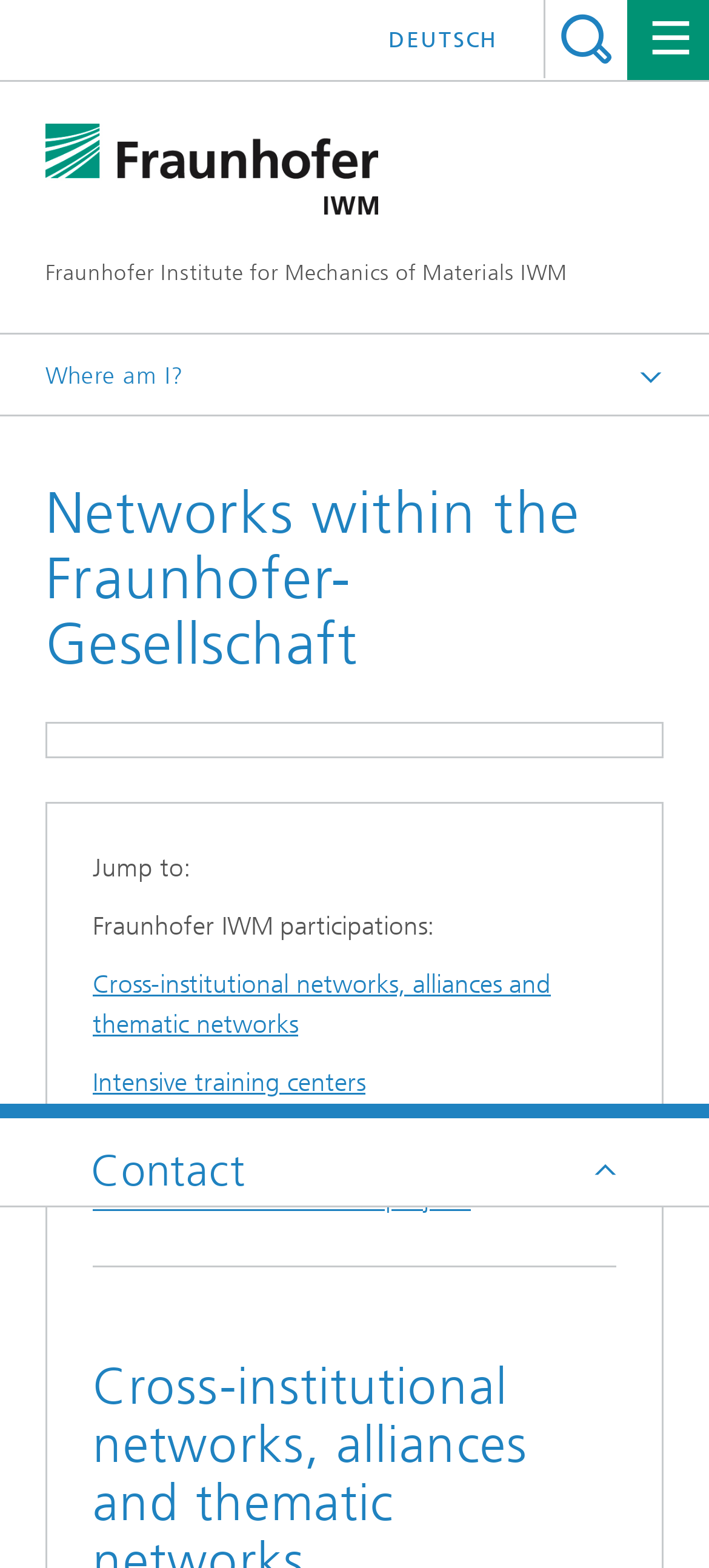What is the language of the page?
Please answer the question with as much detail as possible using the screenshot.

I found the answer by looking at the link element with the text 'DEUTSCH' at the top of the page, which suggests that the page is in English and provides a link to switch to German.